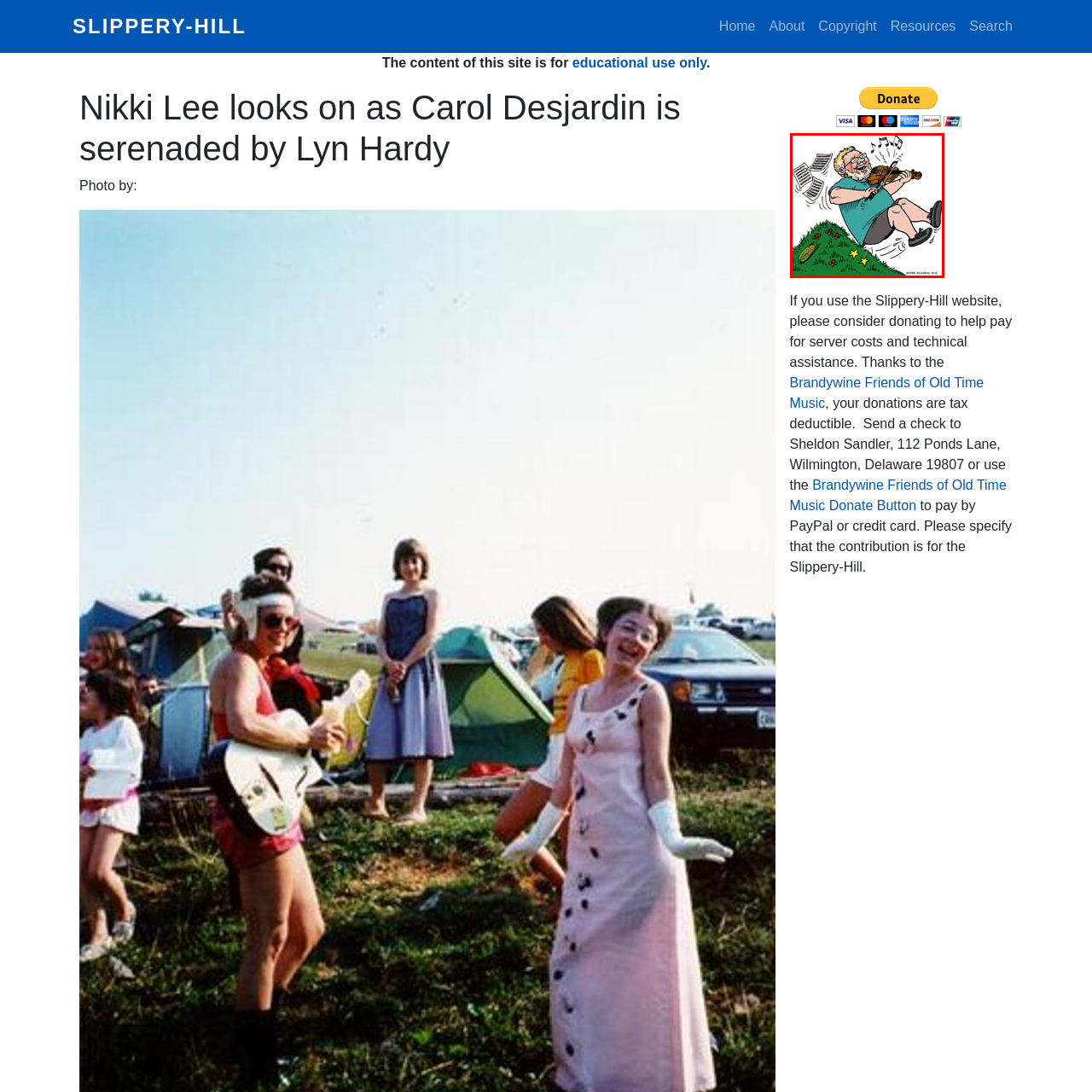Generate an in-depth caption for the image segment highlighted with a red box.

The image features a cheerful, cartoonish character playing a violin enthusiastically while seated on a grassy hillside. He has a jovial expression, complete with a beard and glasses, suggesting a deep enjoyment of music. Surrounding him are musical notes and sheets of music, emphasizing the lively atmosphere. The hillside is adorned with flowers and a few scattered stars, adding a whimsical touch to the scene. This playful illustration captures the joyous essence of music and celebration, likely resonating with themes of folk or community gatherings.